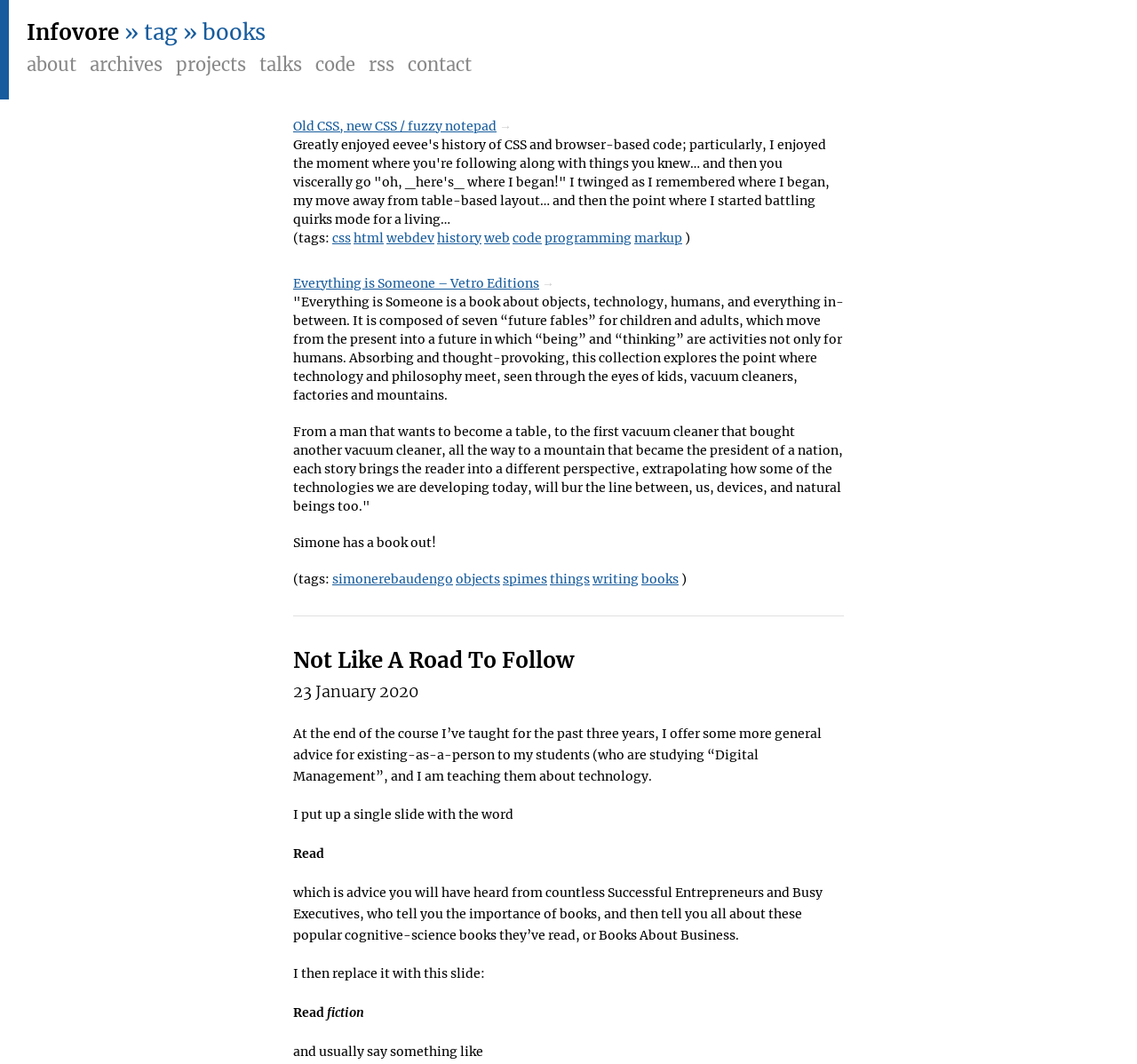Respond concisely with one word or phrase to the following query:
What is the topic of the book 'Everything is Someone'?

objects, technology, humans